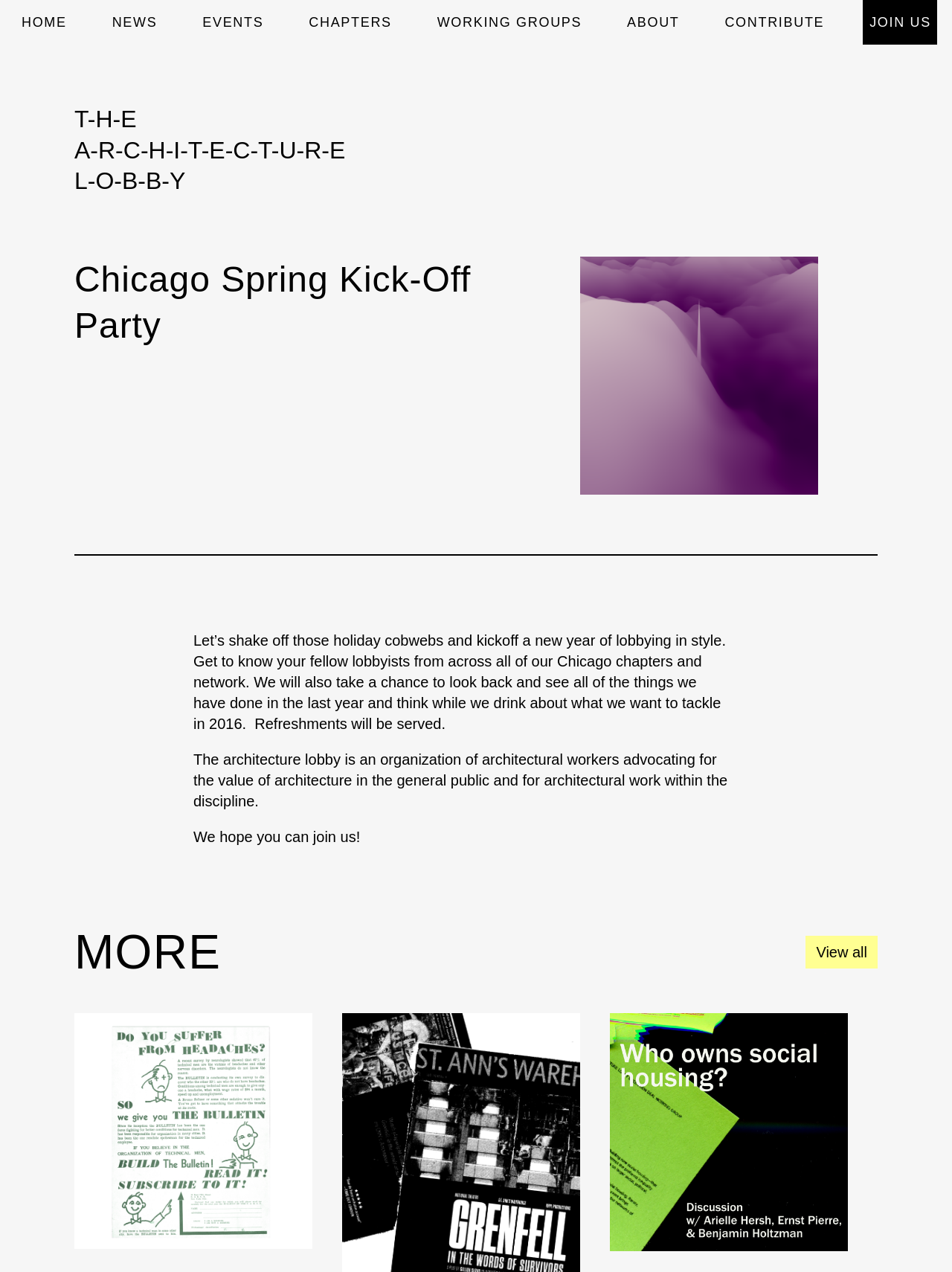How many links are in the navigation menu?
From the screenshot, provide a brief answer in one word or phrase.

9